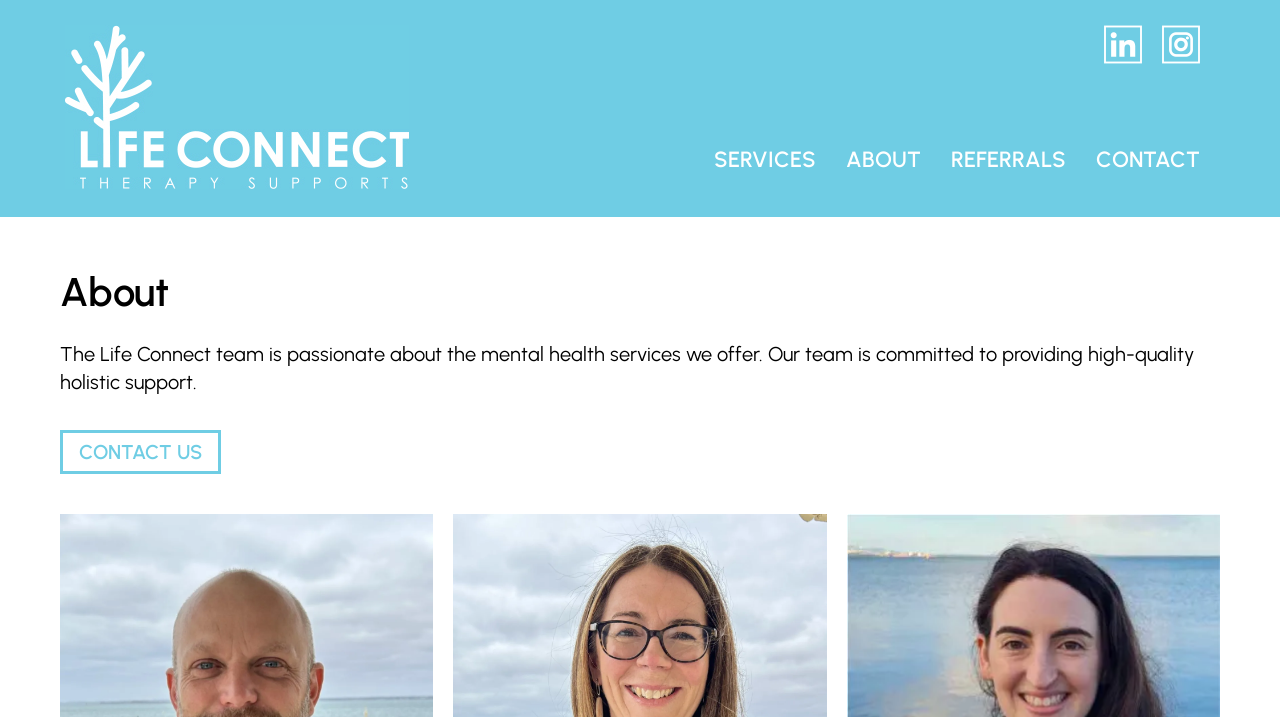Please respond to the question with a concise word or phrase:
What is the main service offered?

Mental health services